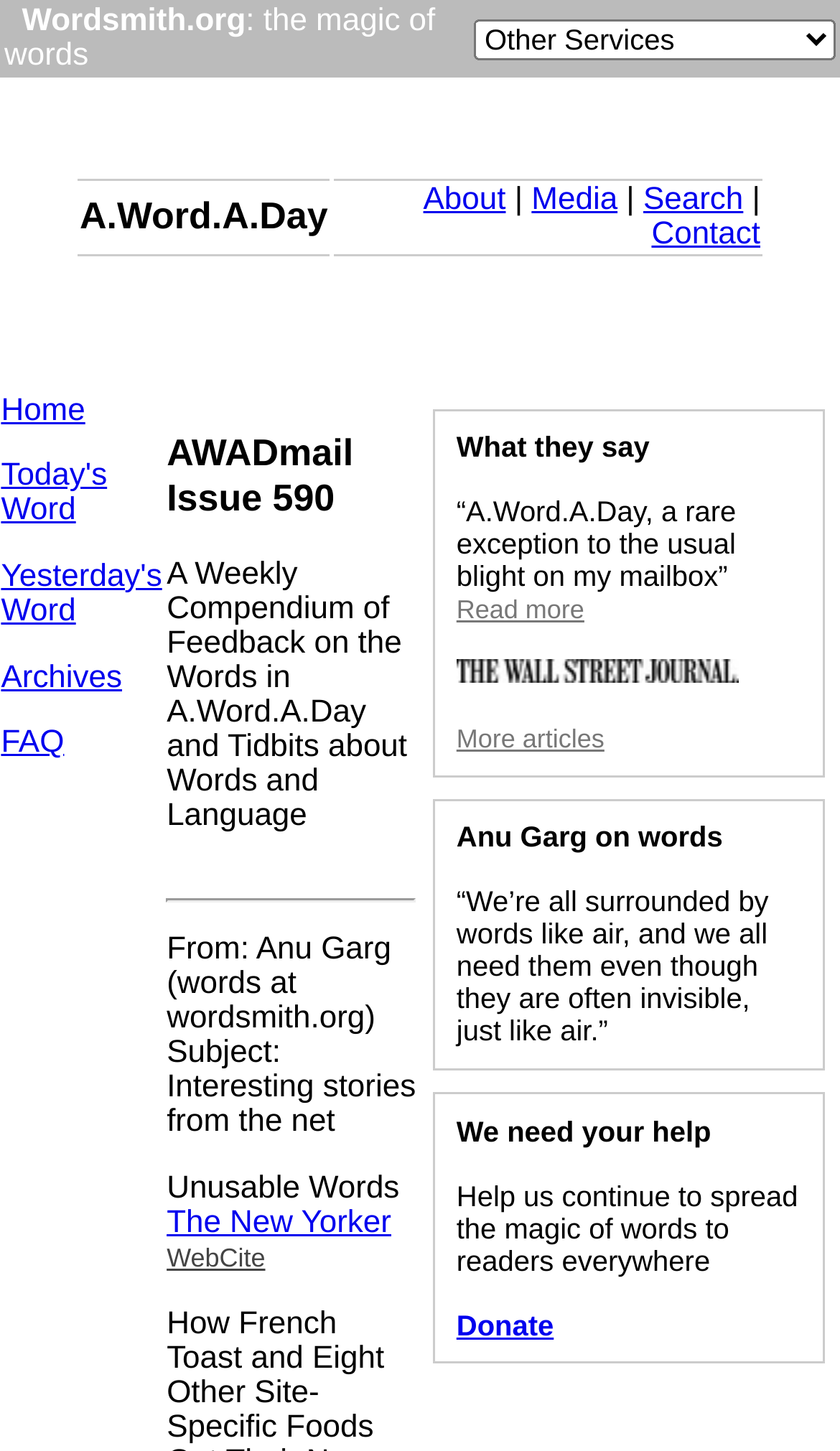What is the name of the website?
Ensure your answer is thorough and detailed.

The name of the website can be found in the top-left corner of the webpage, where it says 'Wordsmith.org: the magic of words'.